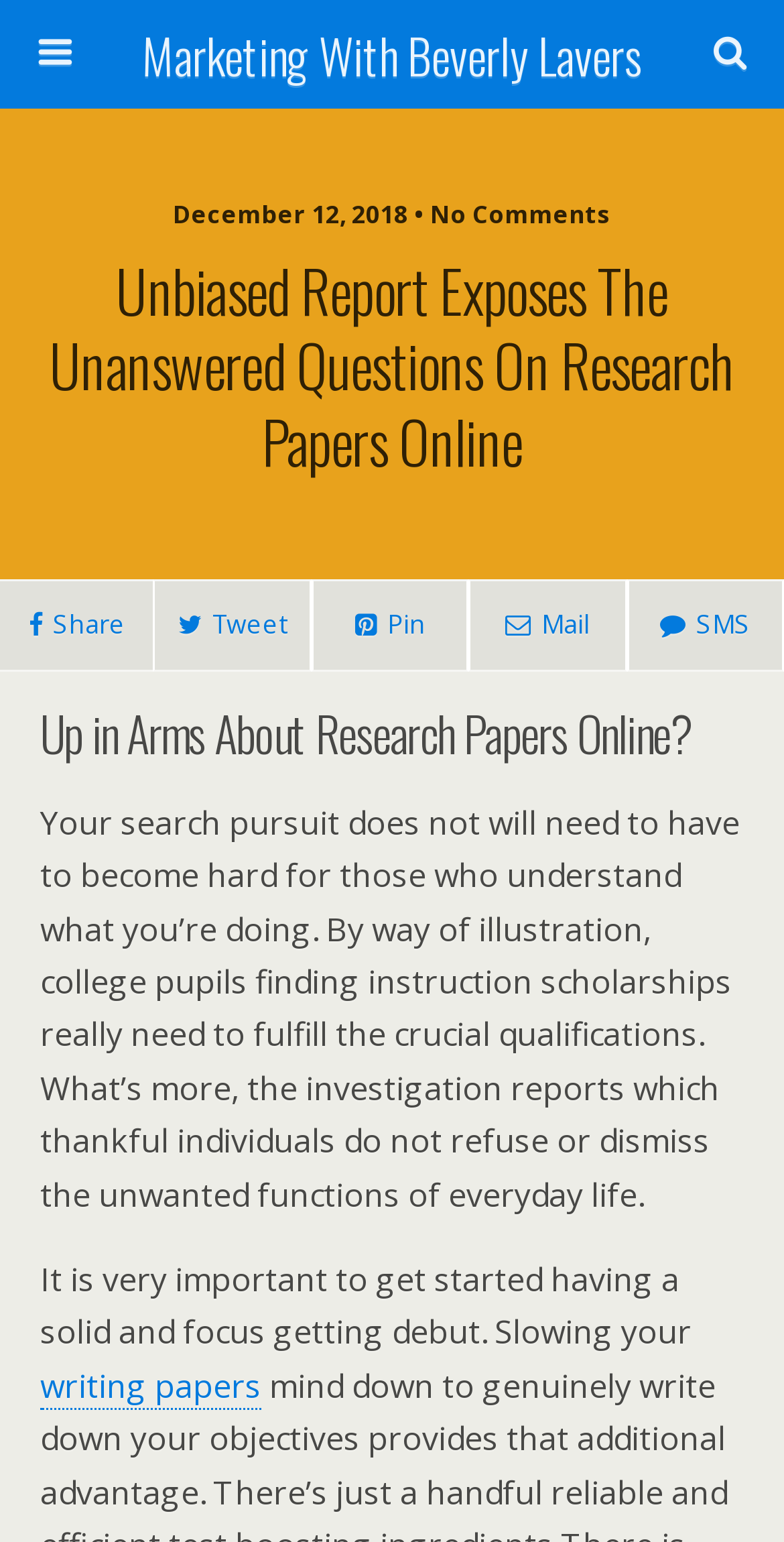Specify the bounding box coordinates of the area to click in order to execute this command: 'Search this website'. The coordinates should consist of four float numbers ranging from 0 to 1, and should be formatted as [left, top, right, bottom].

[0.051, 0.077, 0.754, 0.112]